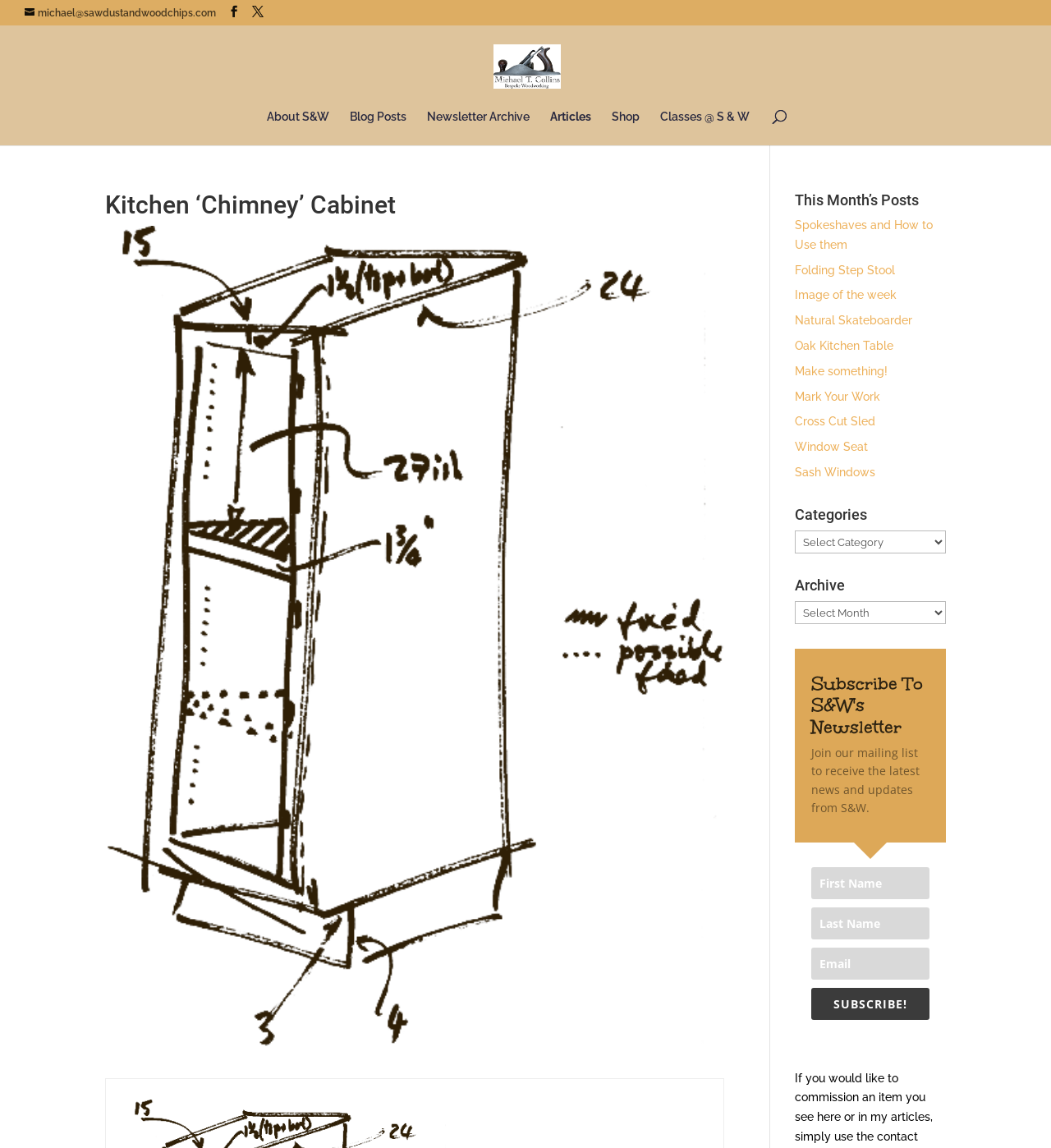What is the title of the latest project?
Respond to the question with a well-detailed and thorough answer.

The title of the latest project can be found in the main content area, where it is written as 'Kitchen ‘Chimney’ Cabinet' in a large font size.